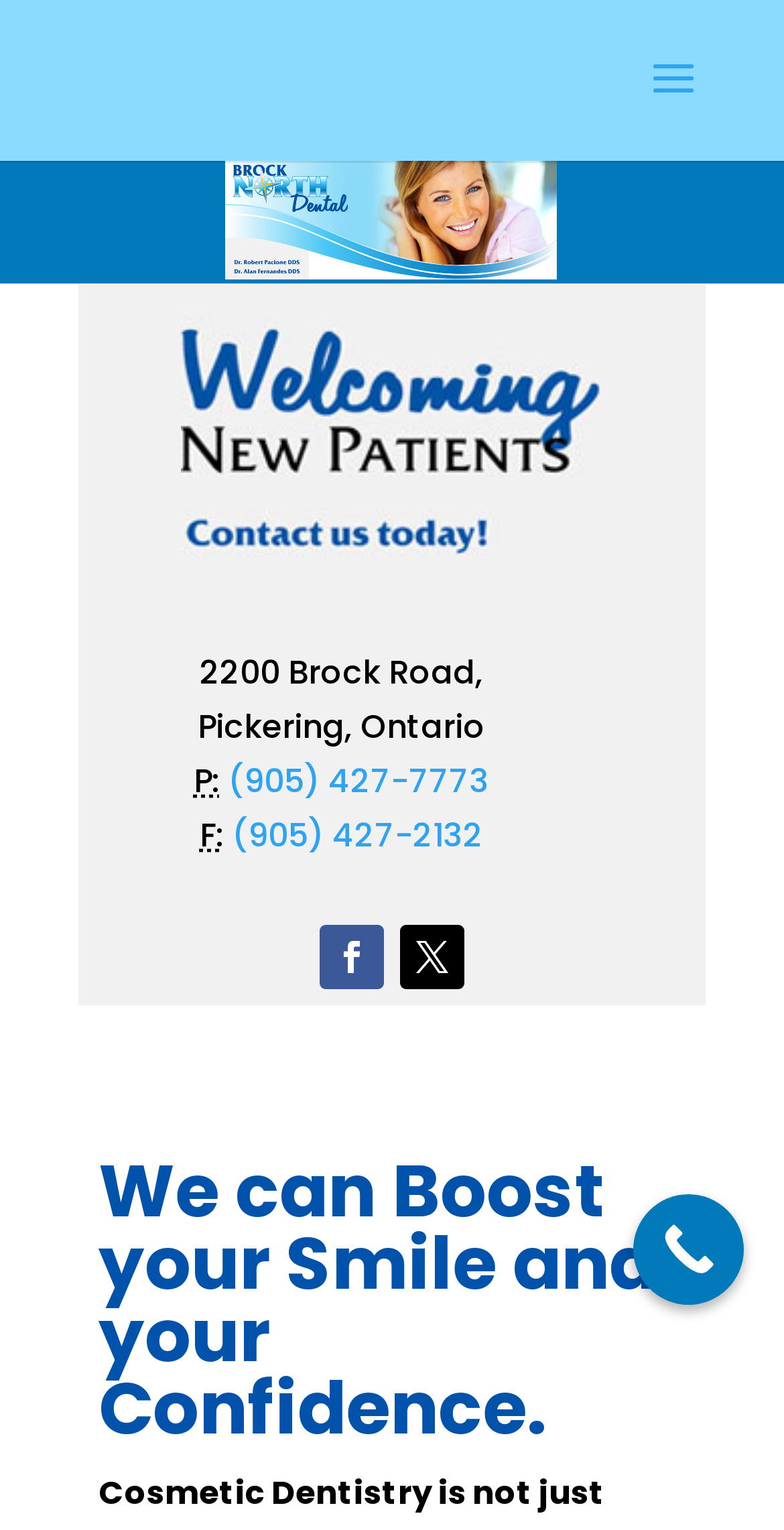Analyze the image and deliver a detailed answer to the question: What is the phone number of Brock North Dental?

I found the phone number by looking at the contact information section of the webpage, where it is listed as 'P: (905) 427-7773'.